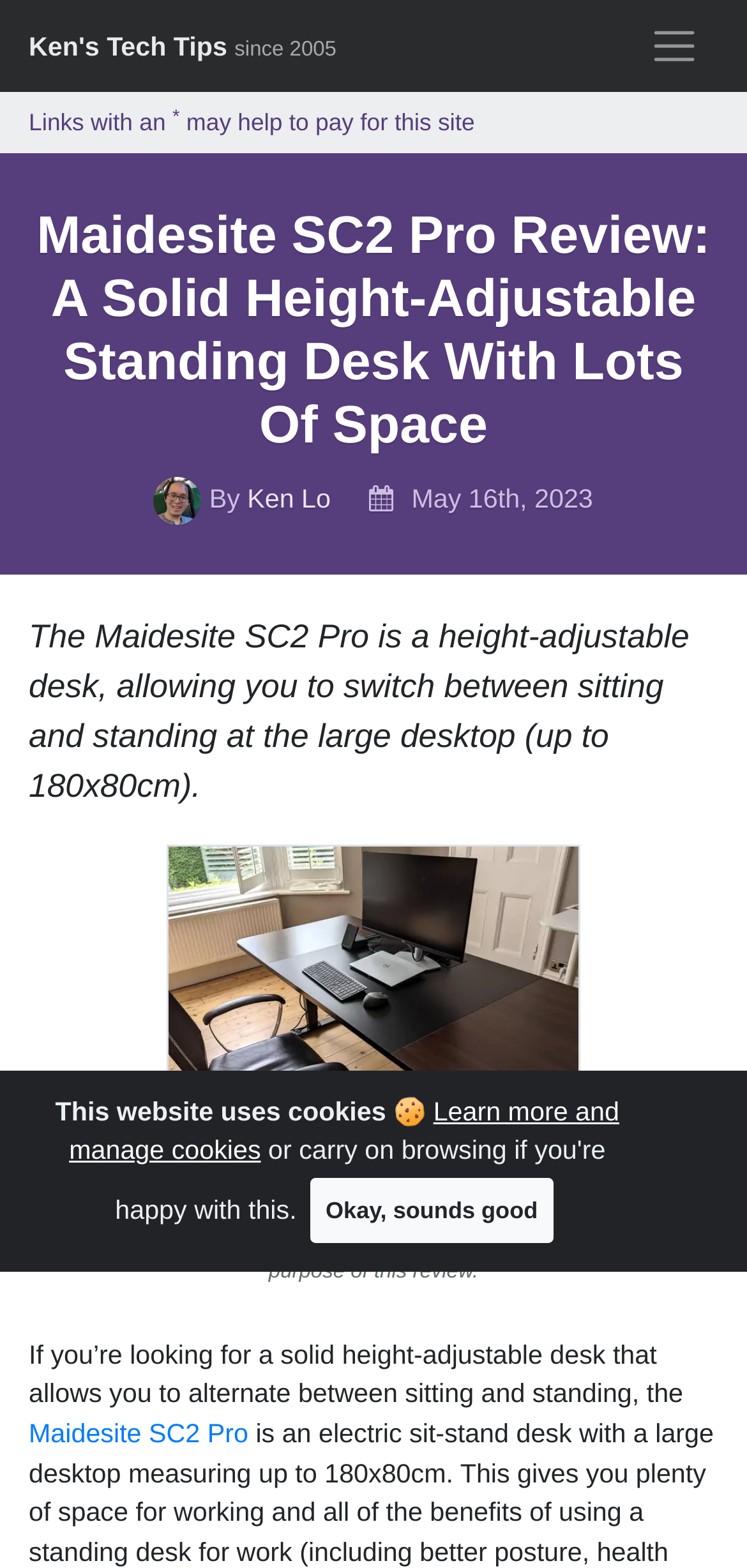Extract the top-level heading from the webpage and provide its text.

Maidesite SC2 Pro Review: A Solid Height-Adjustable Standing Desk With Lots Of Space